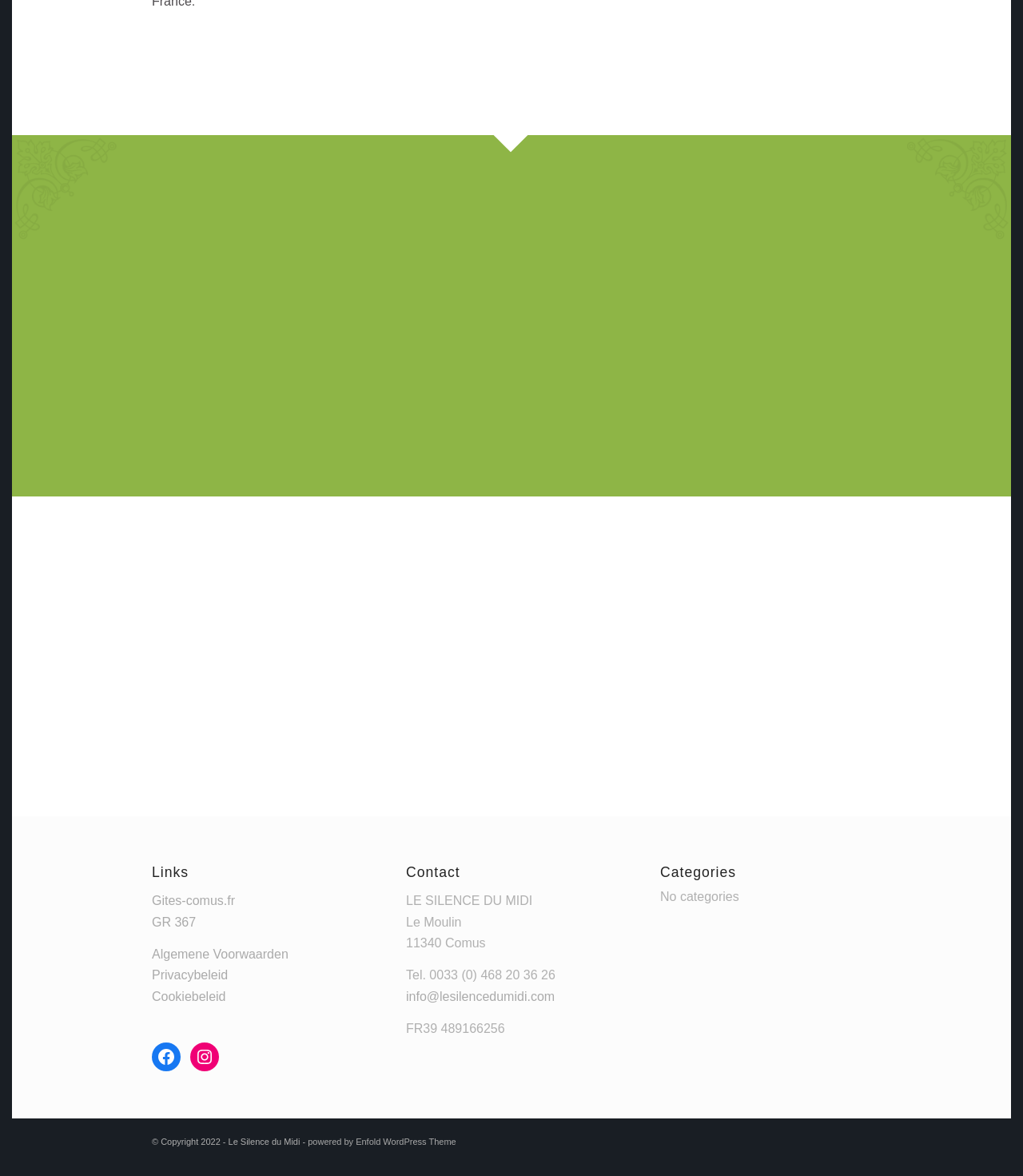What is the main activity promoted on this website?
Please craft a detailed and exhaustive response to the question.

The main heading 'Discover the south of France by bicycle' and the text 'Anyone can explore southern France by bicycle' suggest that the main activity promoted on this website is cycling.